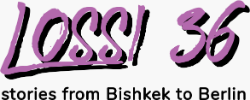What is the focus of the journal 'Lossi 36'?
Please provide a detailed and thorough answer to the question.

The tagline 'stories from Bishkek to Berlin' highlights the journal's focus on narratives that span various cultures and regions, particularly between Central Asia and Europe.